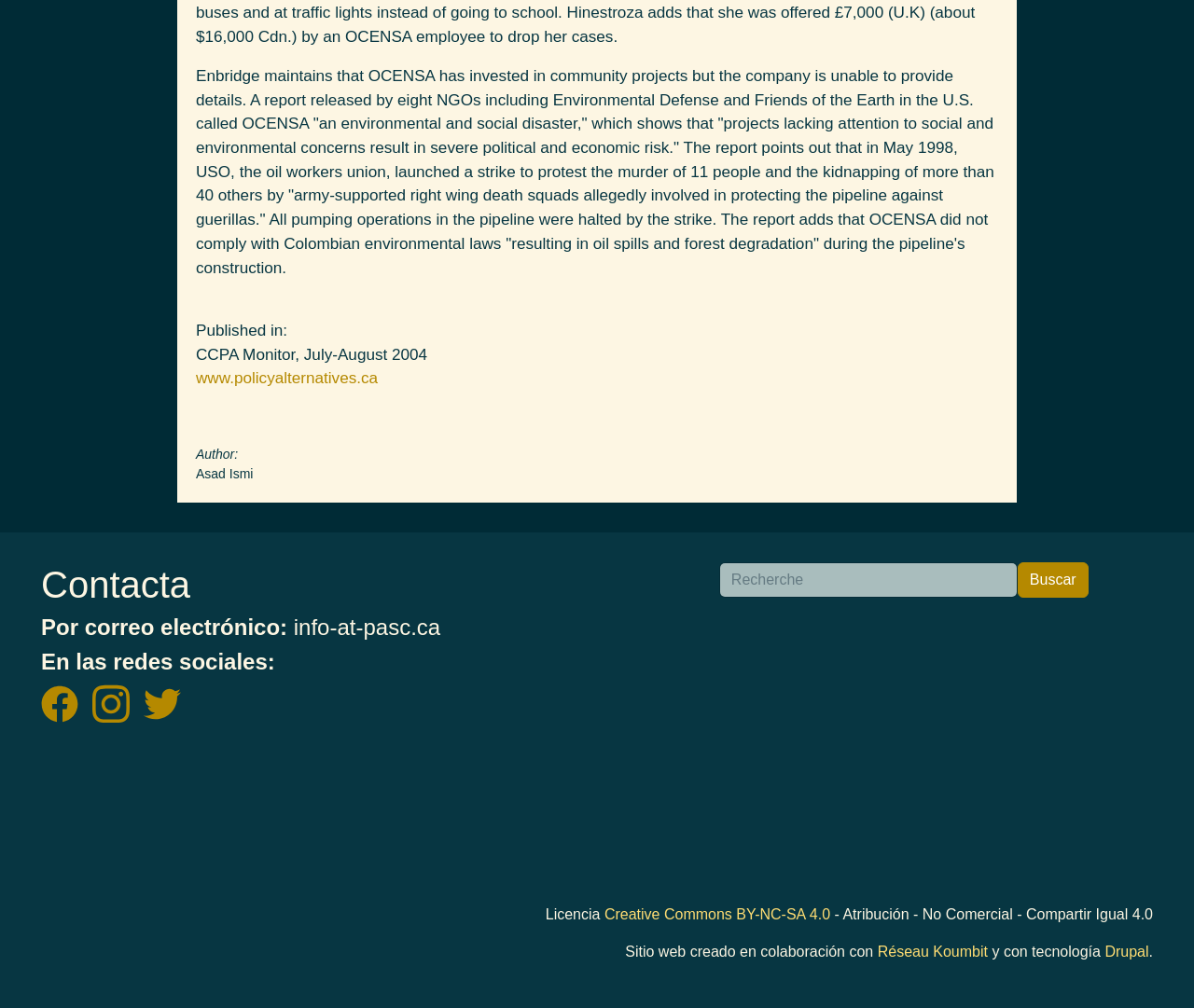Using the information in the image, give a detailed answer to the following question: What social media platforms can you find PASC on?

The social media platforms are mentioned in the contact information section, specifically in the section 'En las redes sociales:' which includes links to Facebook, Instagram, and Twitter.